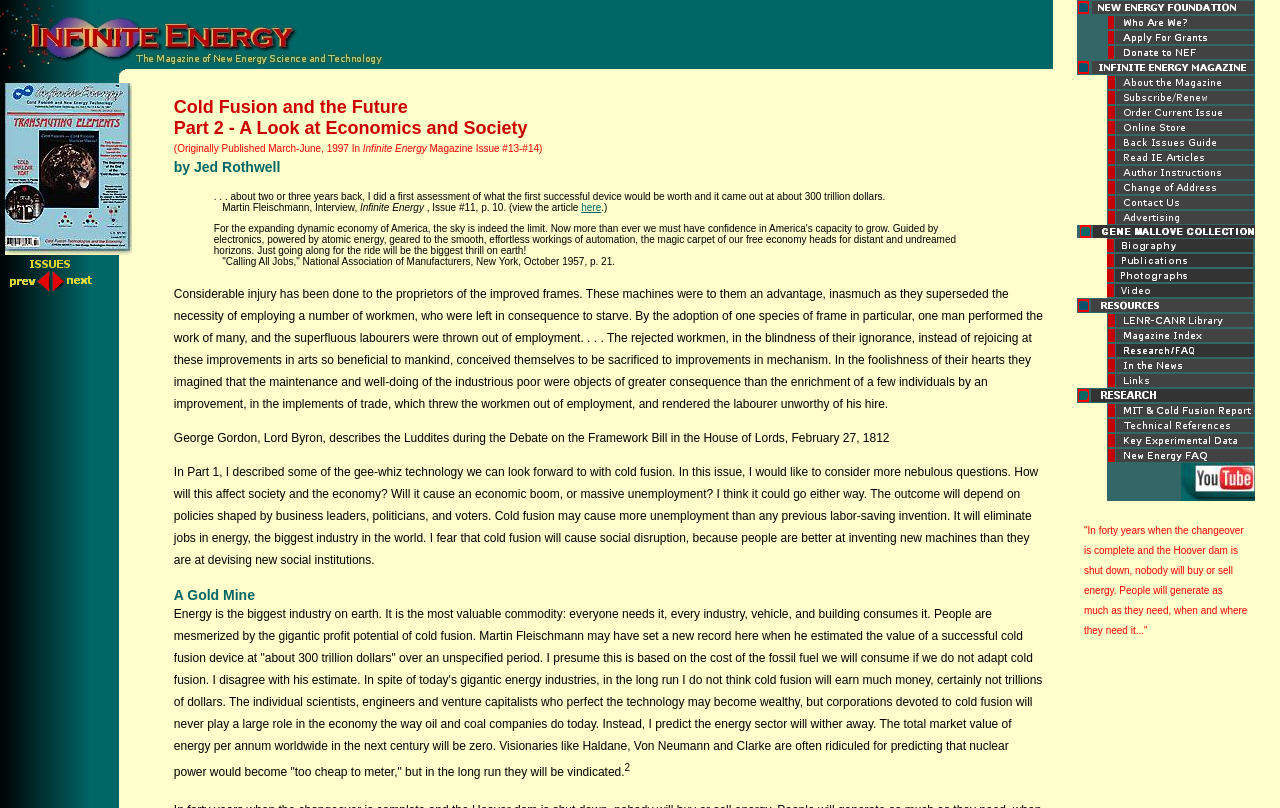Pinpoint the bounding box coordinates of the area that must be clicked to complete this instruction: "Read about 'who are we?'".

[0.865, 0.02, 0.981, 0.041]